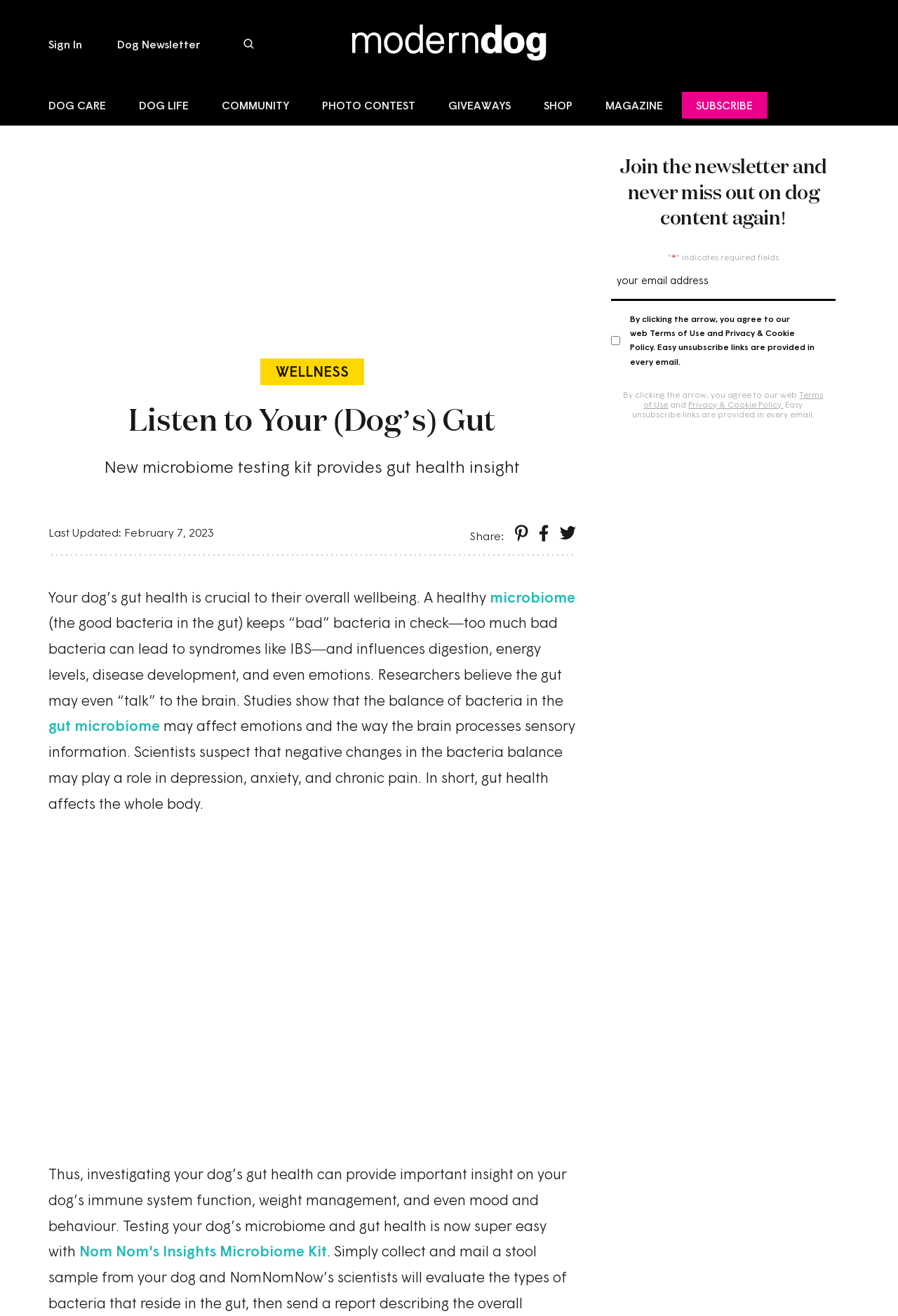Pinpoint the bounding box coordinates of the clickable element to carry out the following instruction: "Sign in."

[0.054, 0.029, 0.091, 0.038]